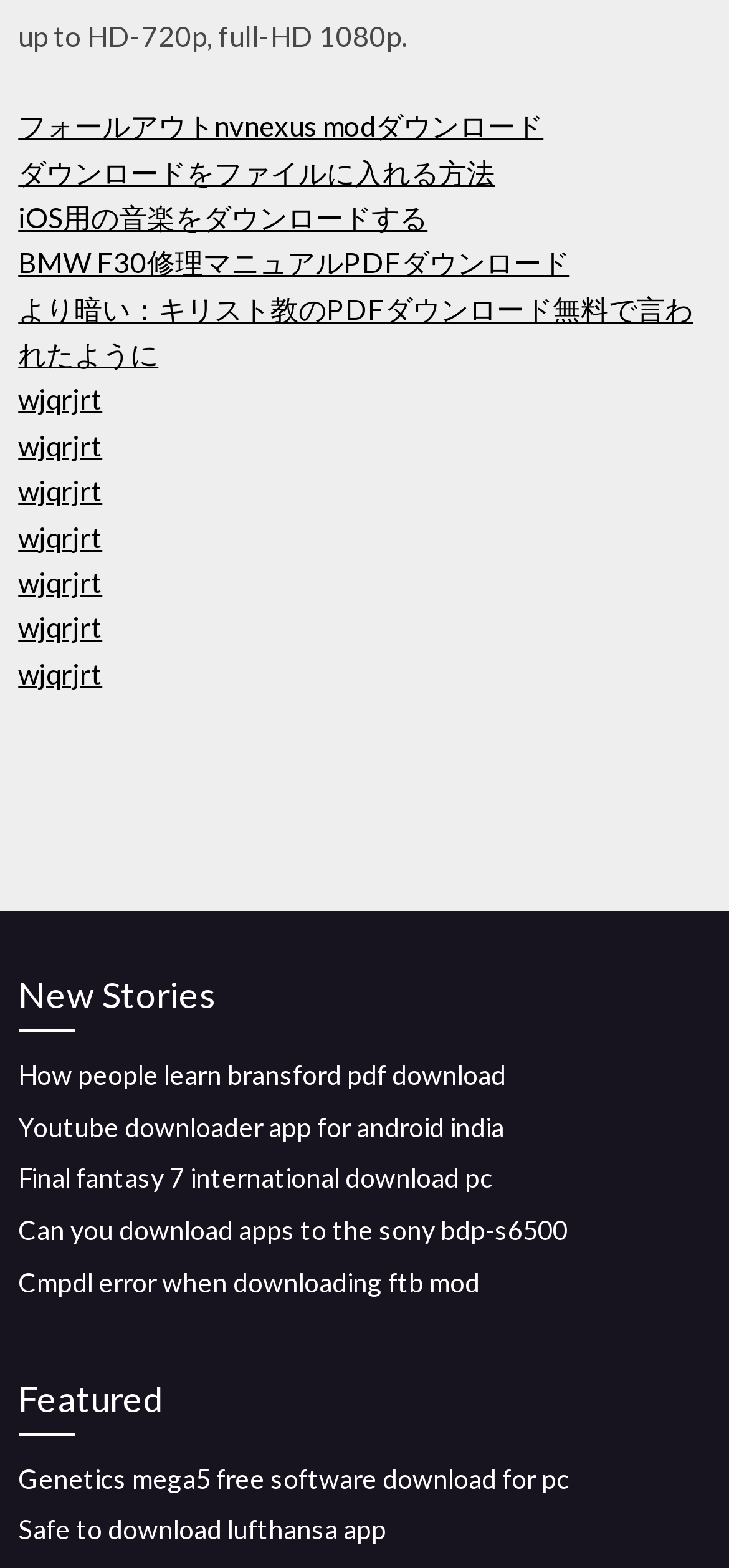Please predict the bounding box coordinates of the element's region where a click is necessary to complete the following instruction: "Explore new stories". The coordinates should be represented by four float numbers between 0 and 1, i.e., [left, top, right, bottom].

[0.025, 0.617, 0.975, 0.658]